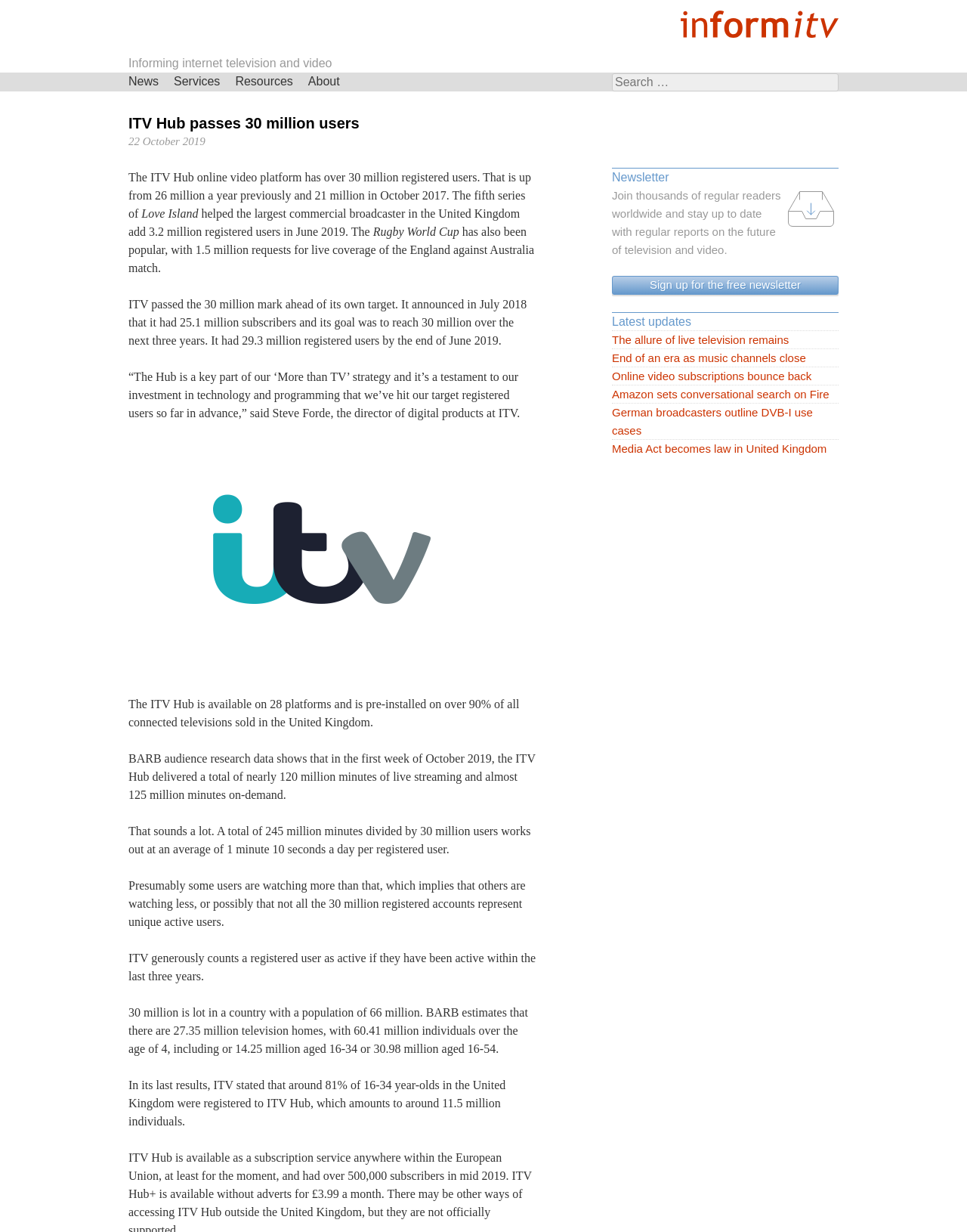What is the name of the event that helped ITV Hub add 3.2 million registered users in June 2019?
Look at the image and provide a detailed response to the question.

The answer can be found in the article content, where it is mentioned that 'The fifth series of Love Island helped the largest commercial broadcaster in the United Kingdom add 3.2 million registered users in June 2019.'